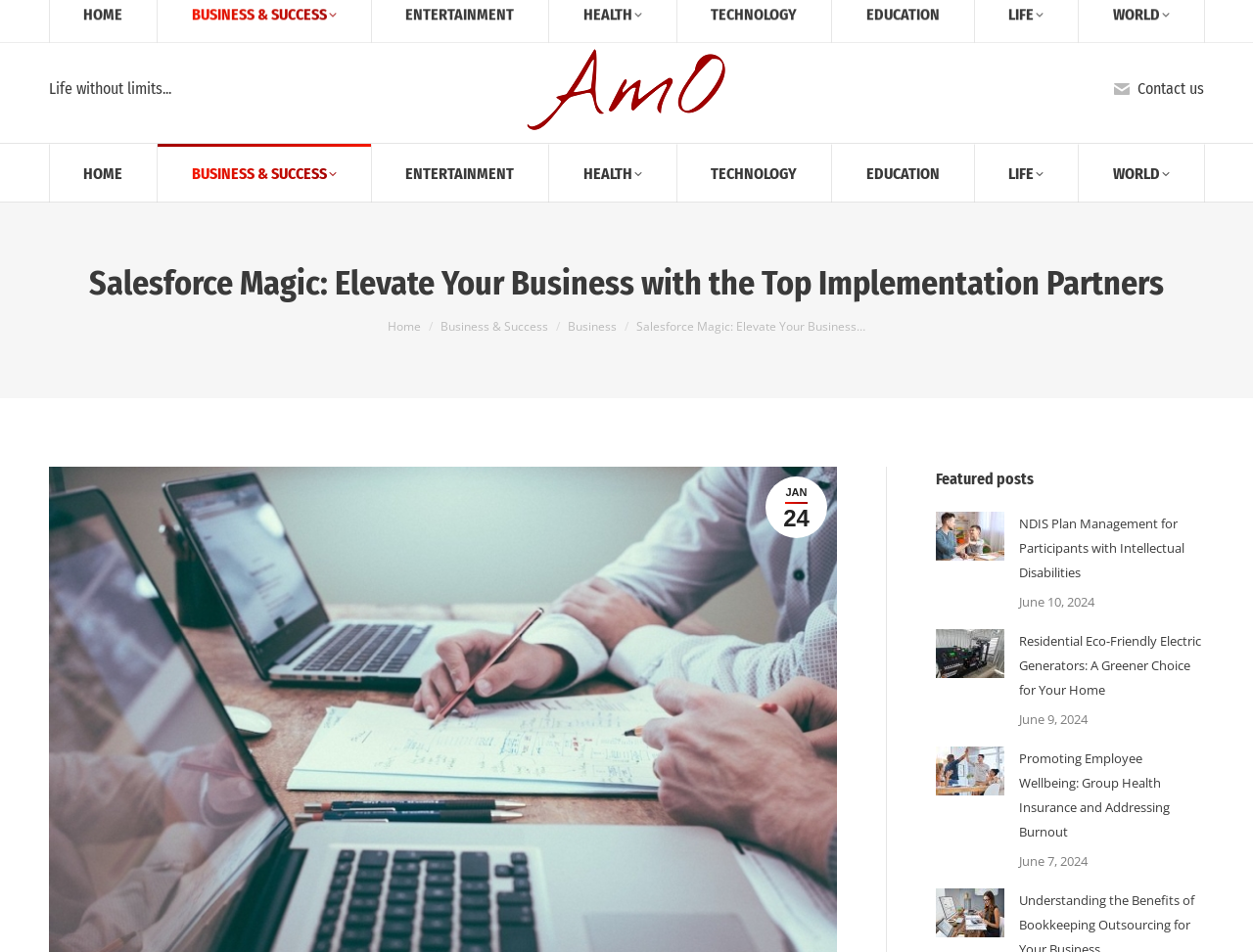Please identify the bounding box coordinates of the clickable area that will fulfill the following instruction: "Click on Home". The coordinates should be in the format of four float numbers between 0 and 1, i.e., [left, top, right, bottom].

None